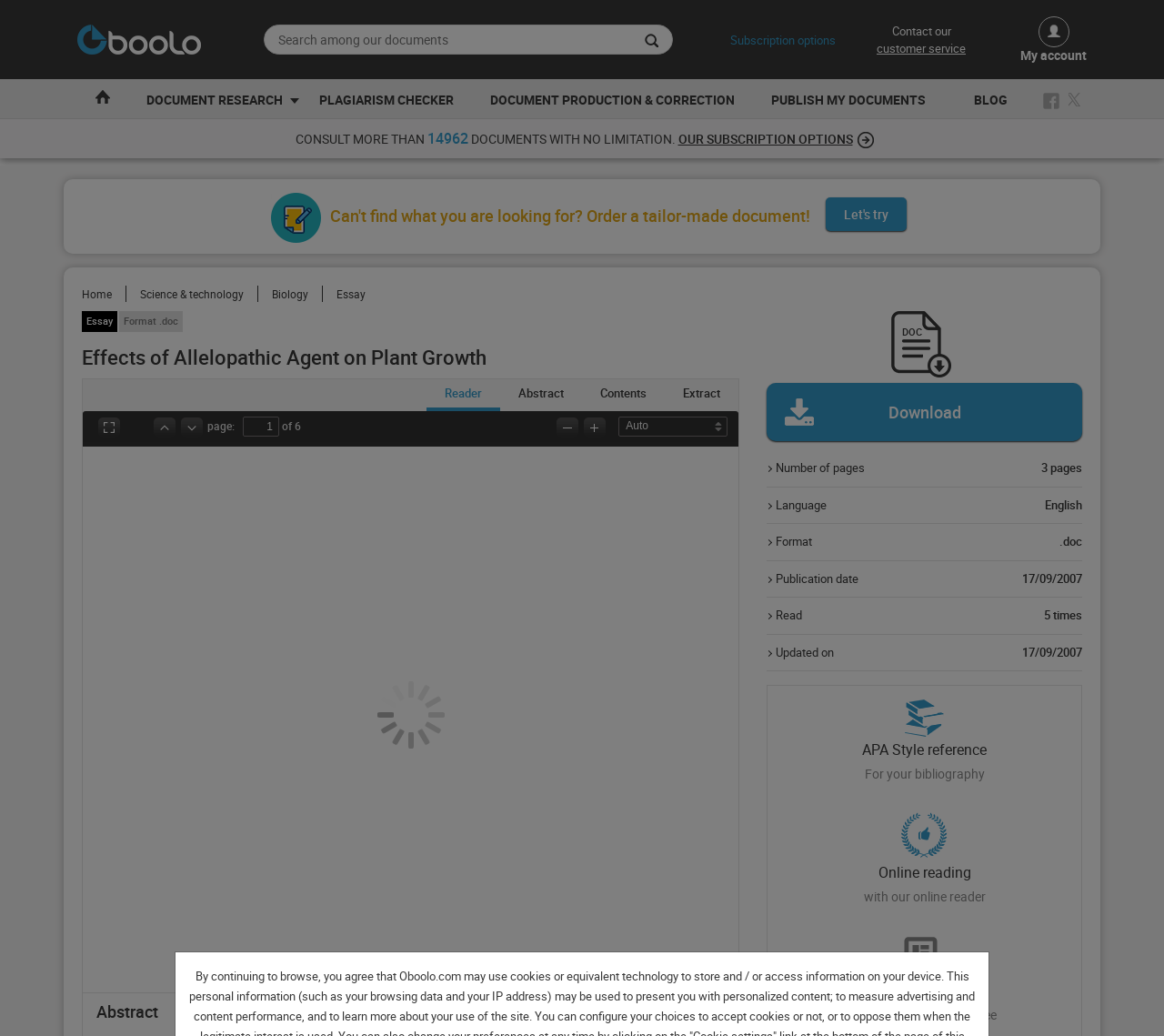Identify the bounding box of the HTML element described as: "alt="Incredible Orissa"".

None